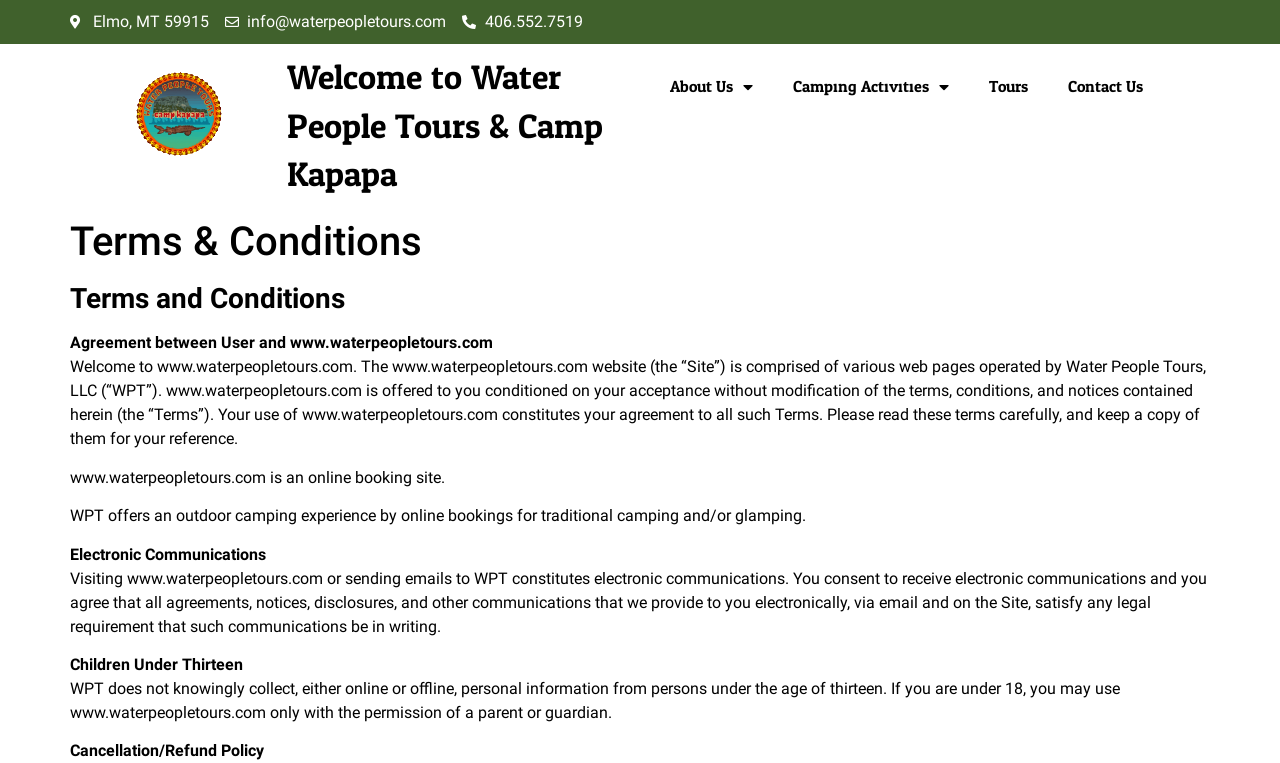Find the coordinates for the bounding box of the element with this description: "title="O'Keeffe Antiques - LAPADA Member"".

None